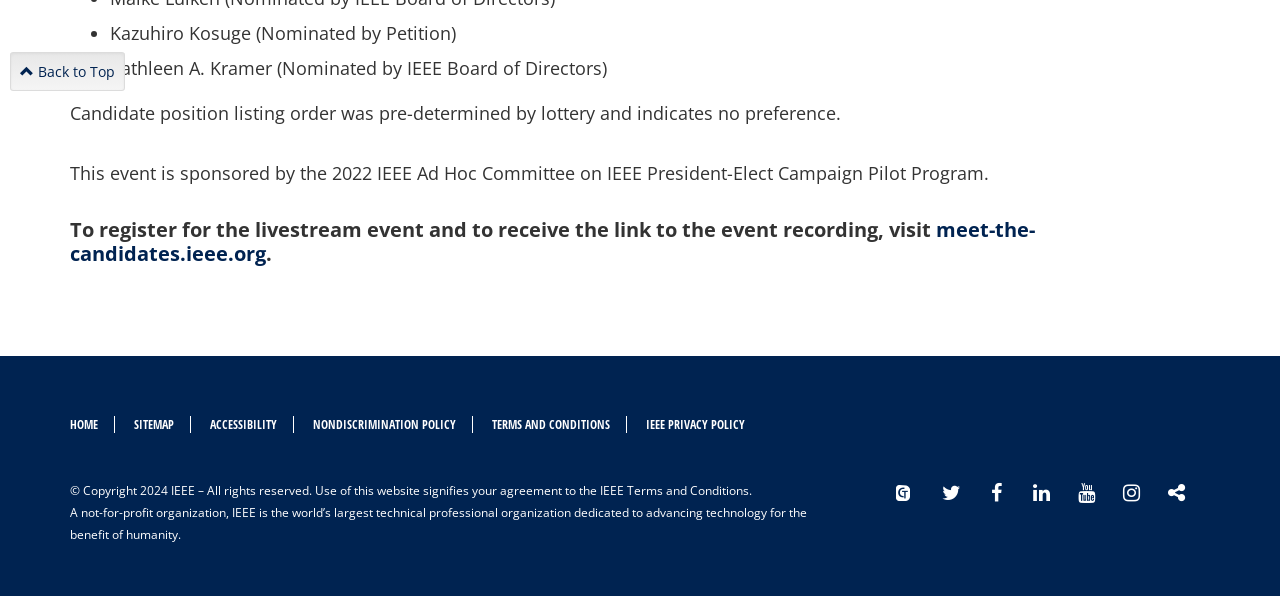What is the organization sponsoring the event?
Please provide a single word or phrase as your answer based on the image.

IEEE